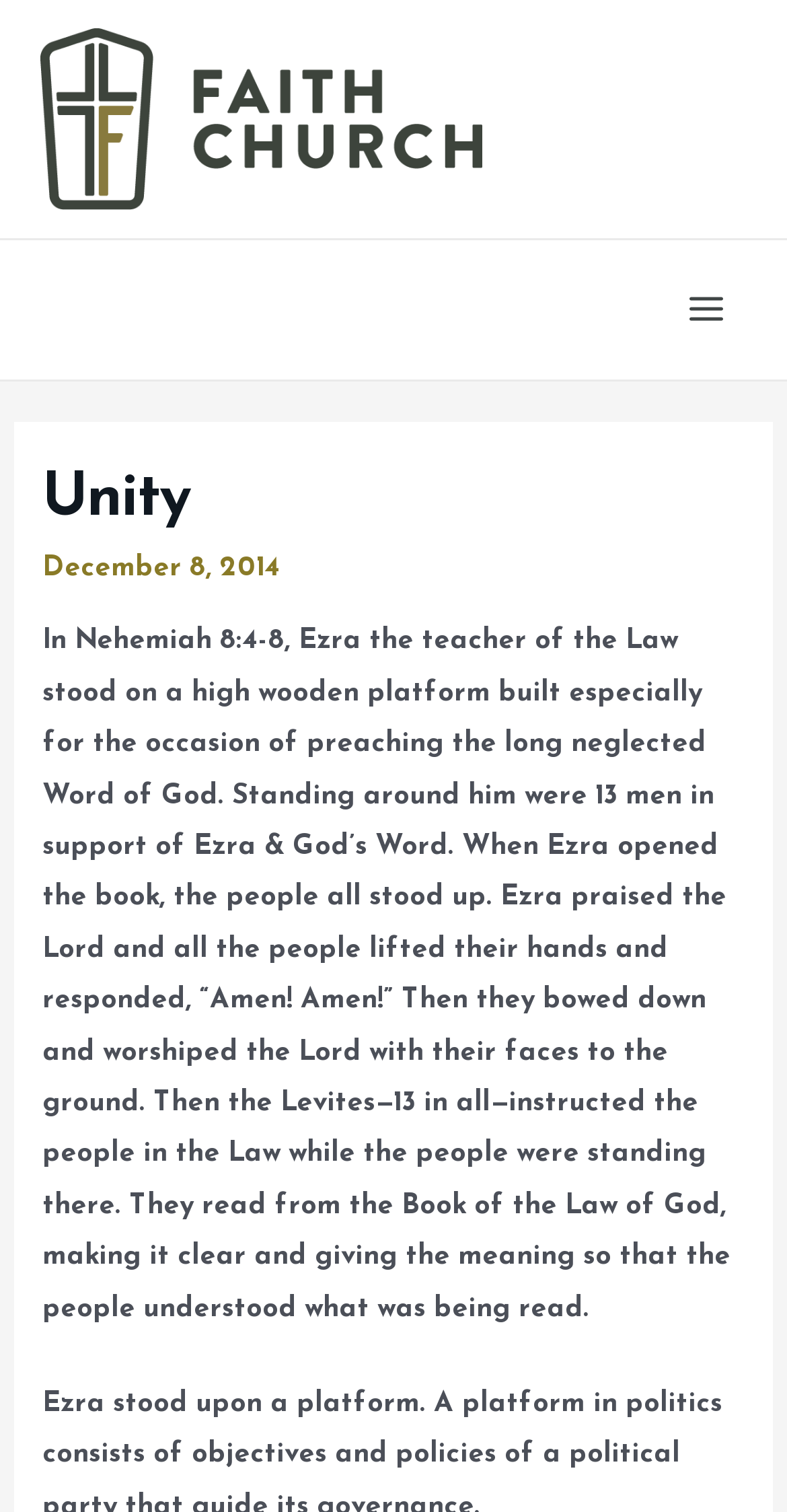Provide the bounding box coordinates of the HTML element described as: "alt="Faith Church"". The bounding box coordinates should be four float numbers between 0 and 1, i.e., [left, top, right, bottom].

[0.051, 0.069, 0.613, 0.086]